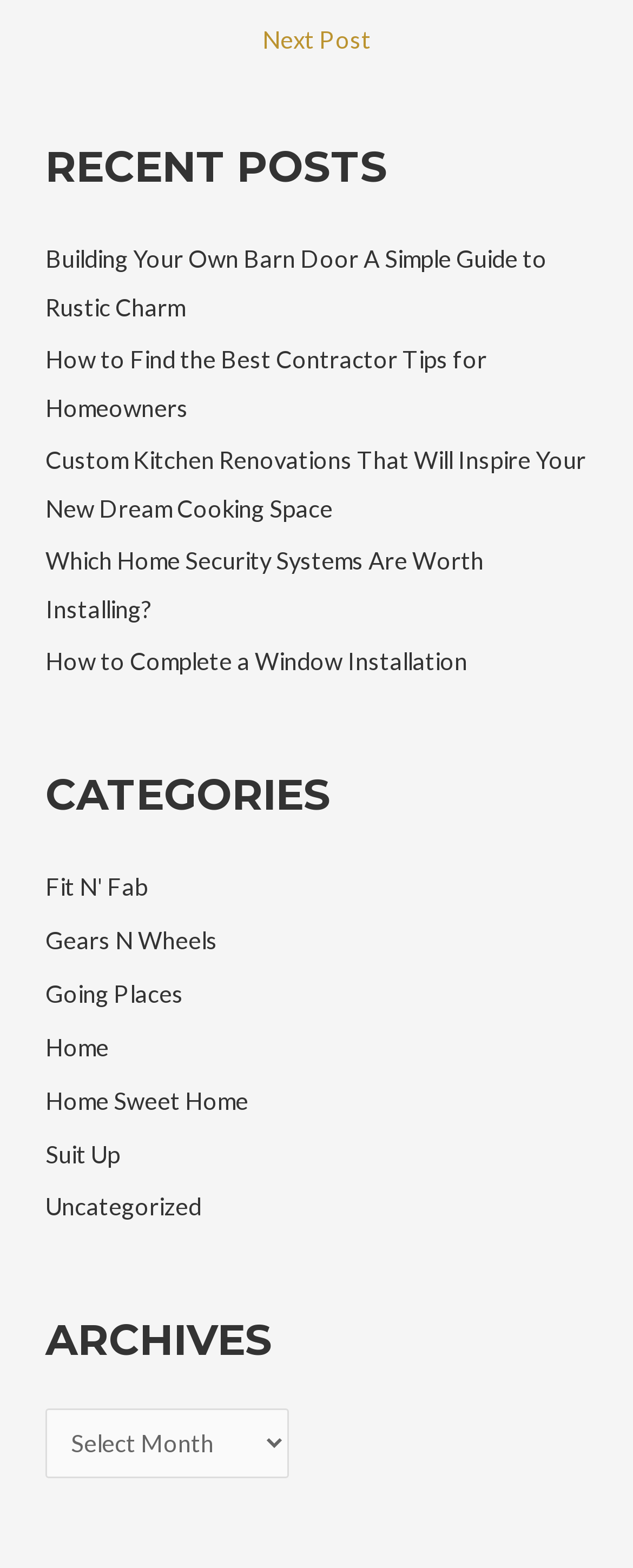Locate the bounding box coordinates of the element you need to click to accomplish the task described by this instruction: "Select archives".

[0.071, 0.899, 0.456, 0.943]